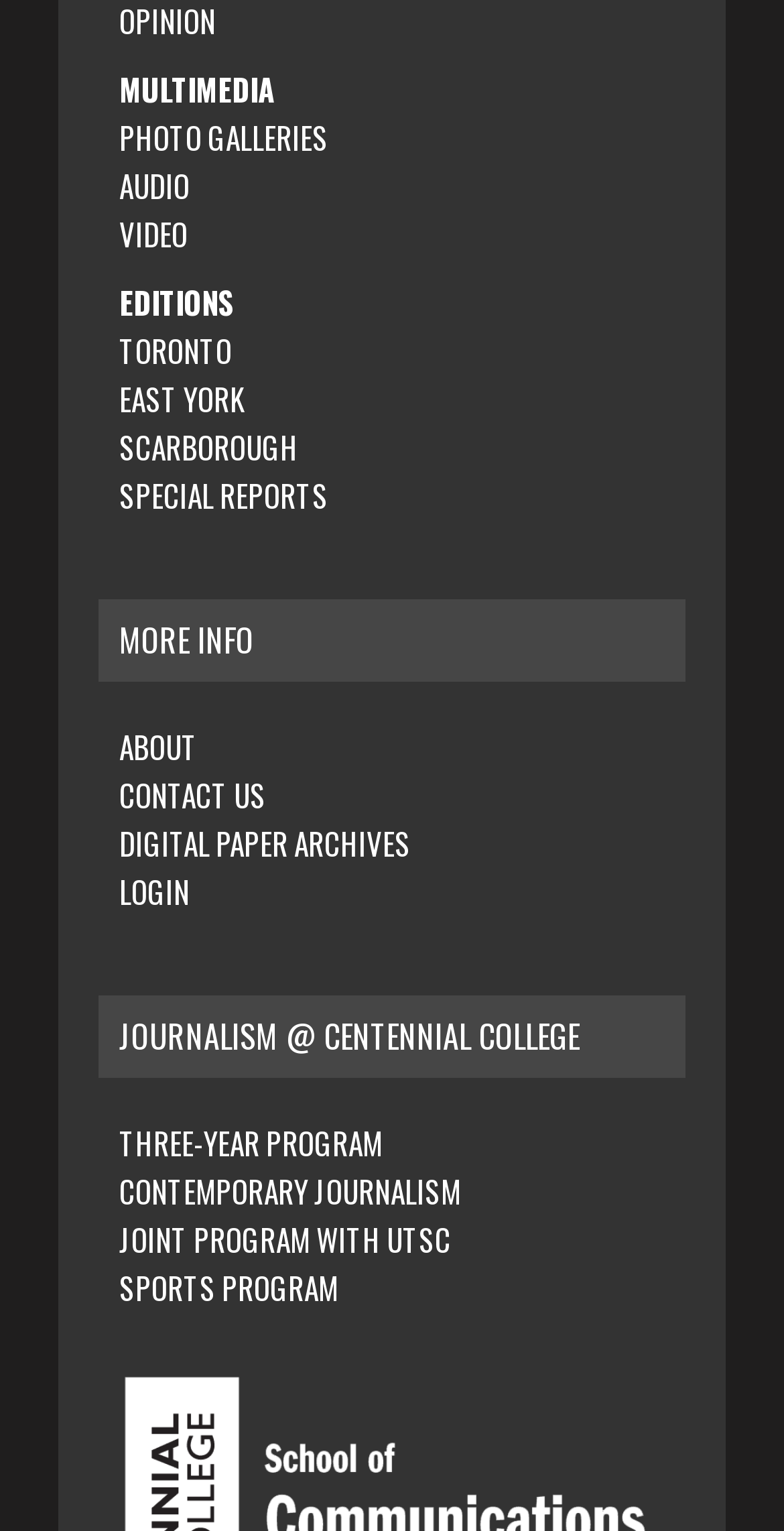Using a single word or phrase, answer the following question: 
What is the last link under 'MORE INFO'?

LOGIN